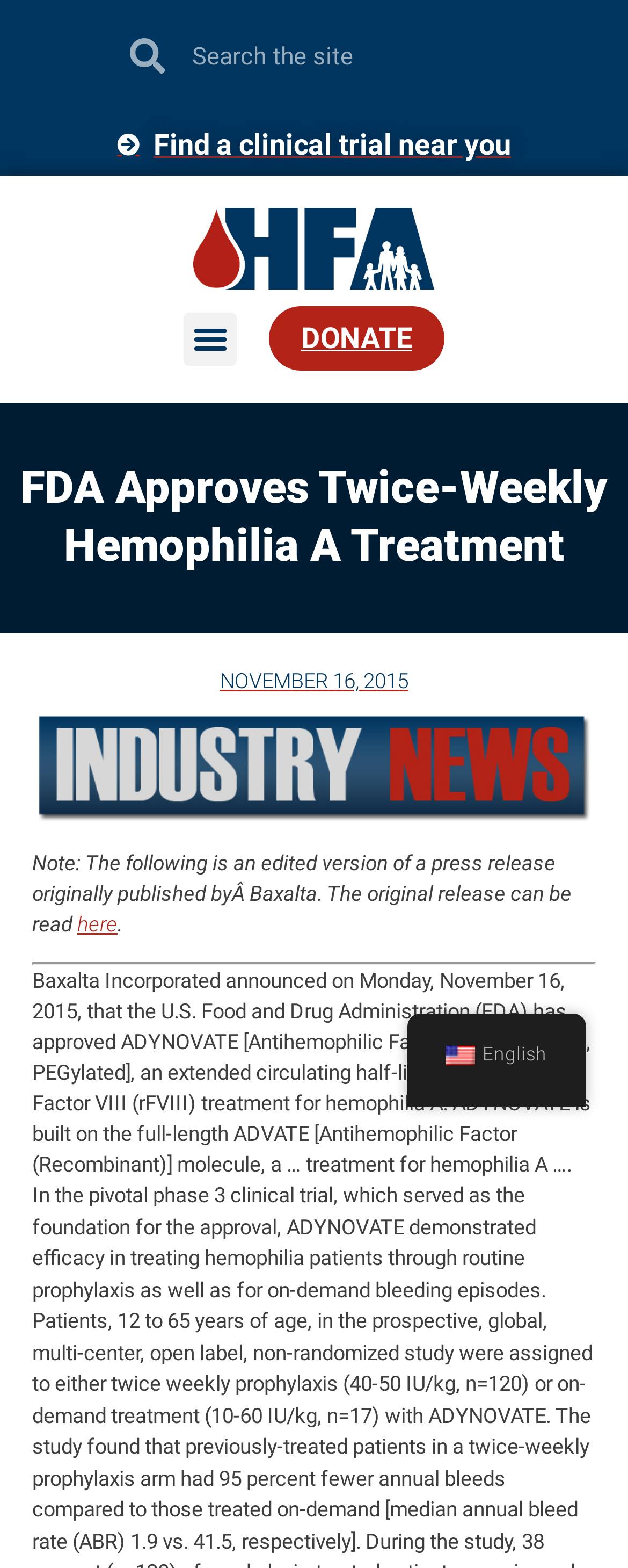Determine the bounding box coordinates of the clickable element necessary to fulfill the instruction: "Toggle the menu". Provide the coordinates as four float numbers within the 0 to 1 range, i.e., [left, top, right, bottom].

[0.292, 0.199, 0.377, 0.233]